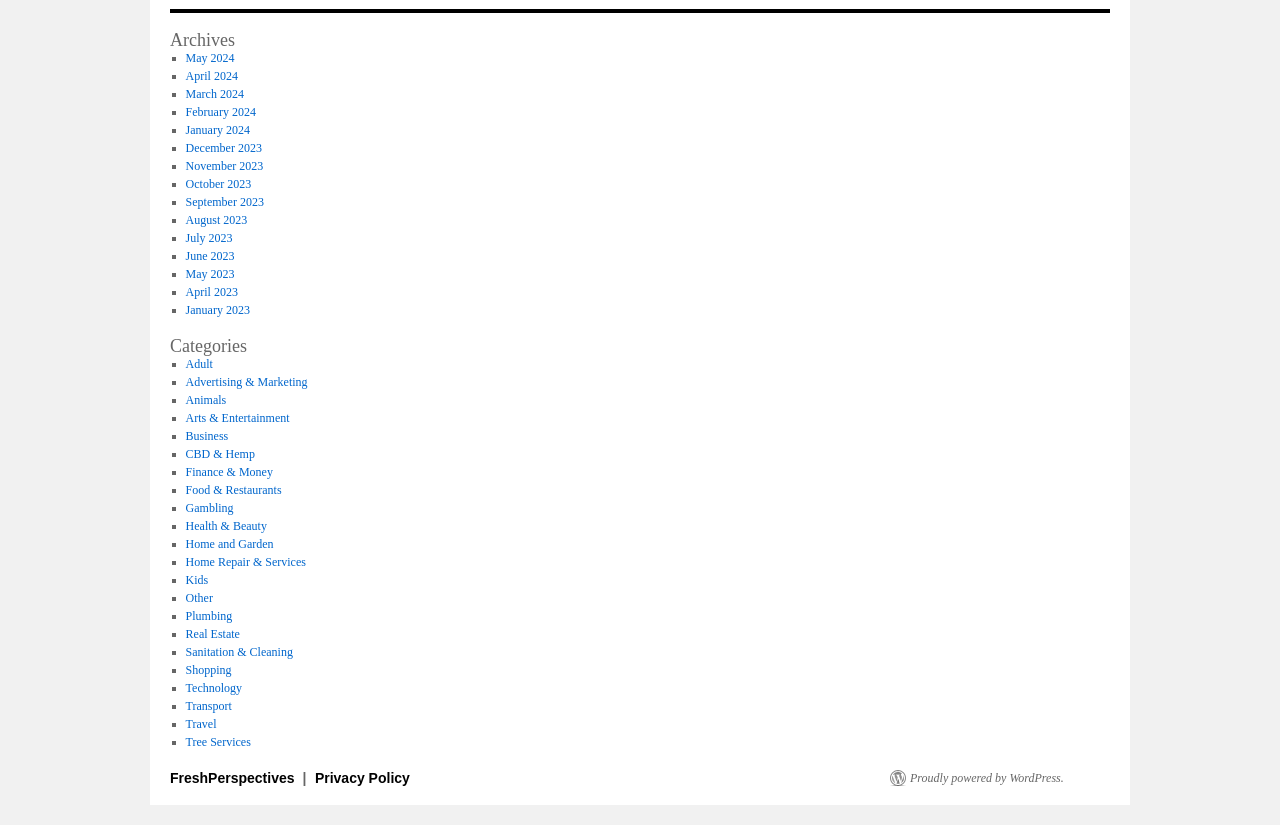Please find the bounding box coordinates (top-left x, top-left y, bottom-right x, bottom-right y) in the screenshot for the UI element described as follows: Transport

[0.145, 0.847, 0.181, 0.864]